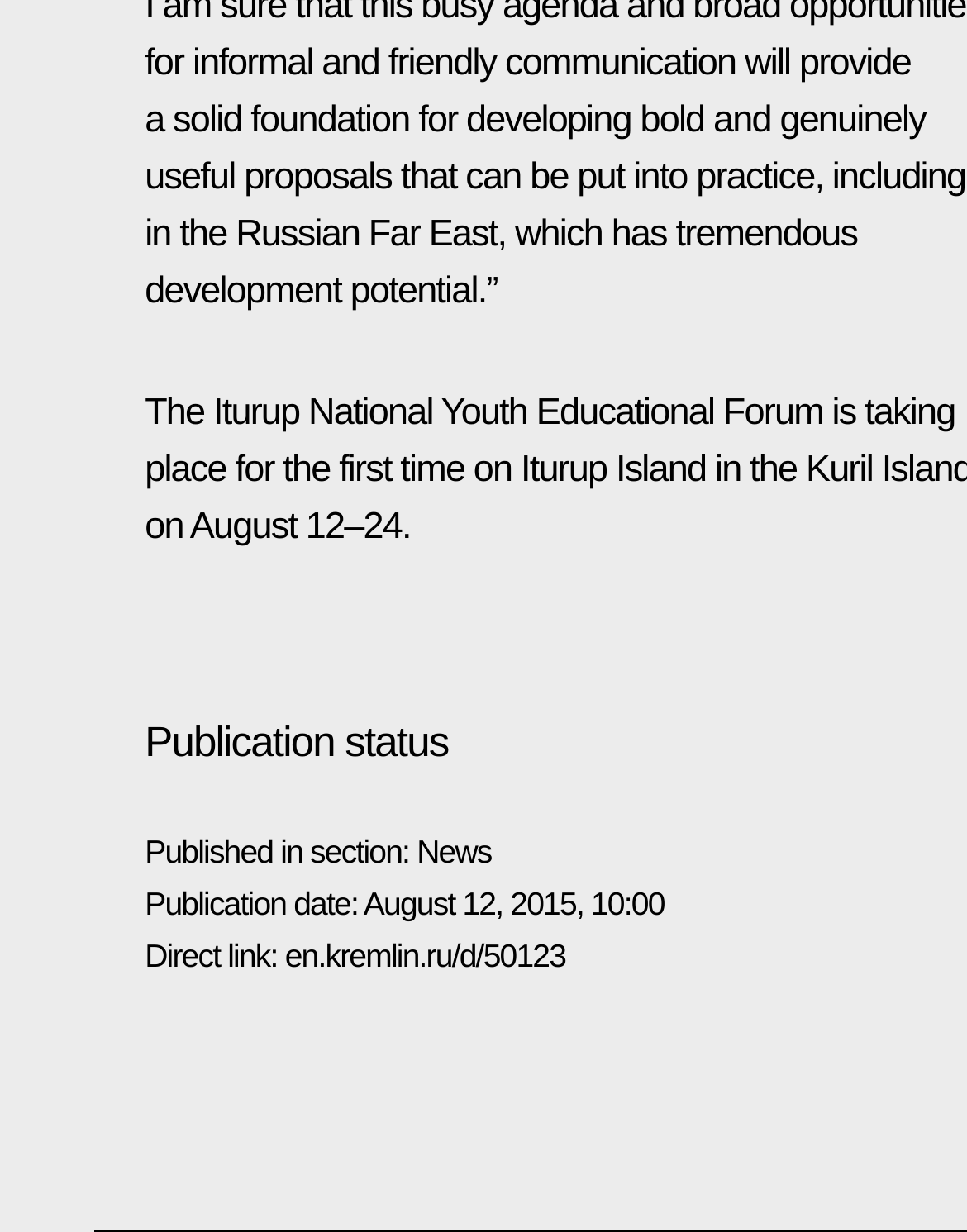What time was the news published?
Please provide a comprehensive answer based on the details in the screenshot.

I found the publication date and time, which is 'August 12, 2015, 10:00'. I only considered the time part, which is '10:00'.